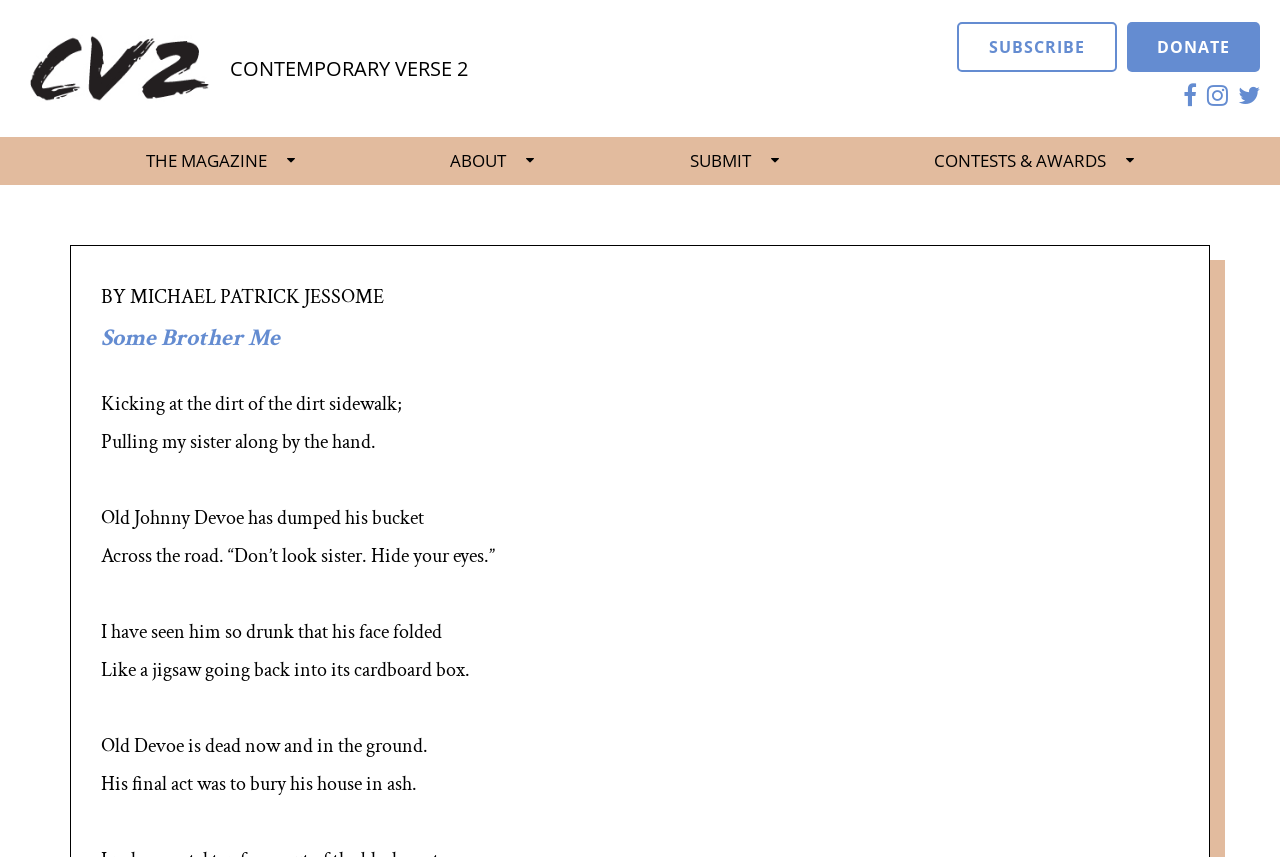Please identify the bounding box coordinates of the element I should click to complete this instruction: 'Click the Facebook icon'. The coordinates should be given as four float numbers between 0 and 1, like this: [left, top, right, bottom].

[0.924, 0.097, 0.935, 0.125]